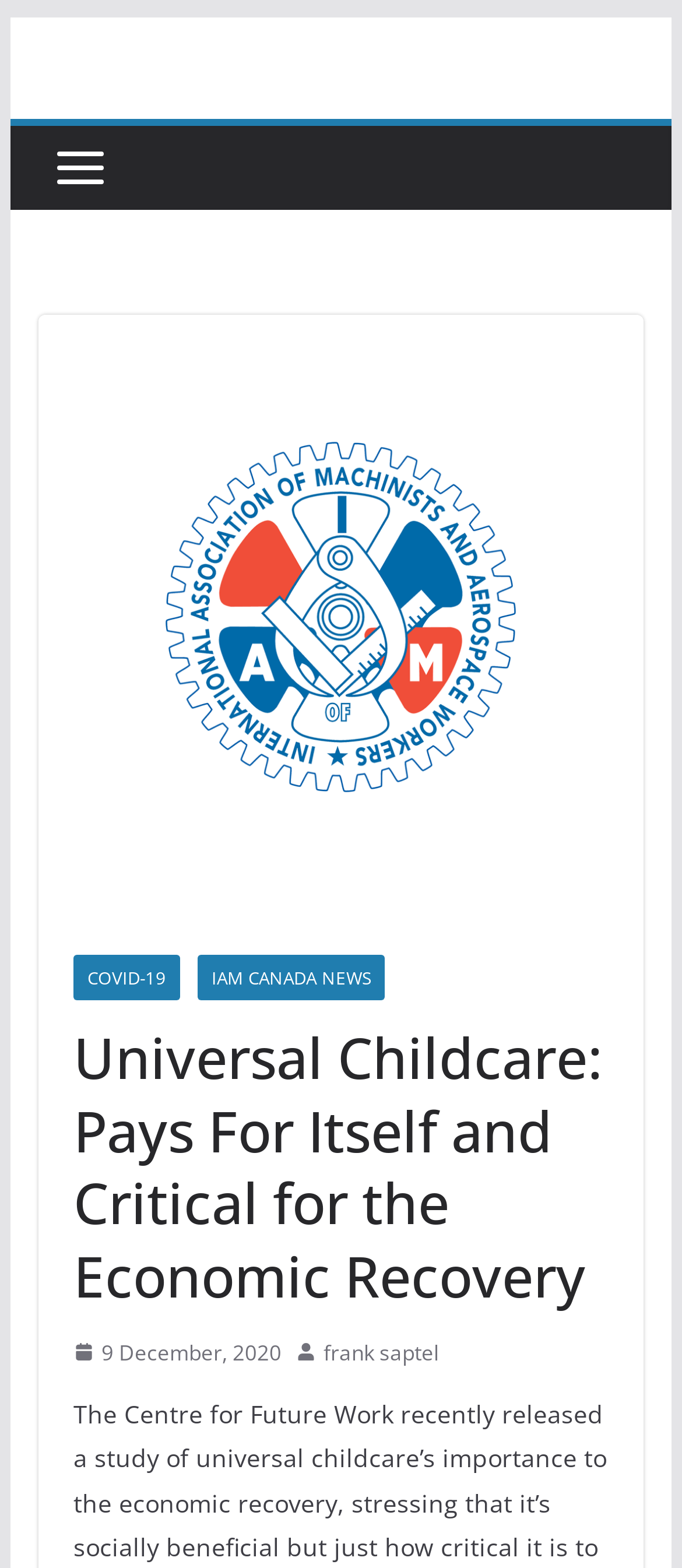Please reply with a single word or brief phrase to the question: 
Who is the author of the article?

Frank Saptel